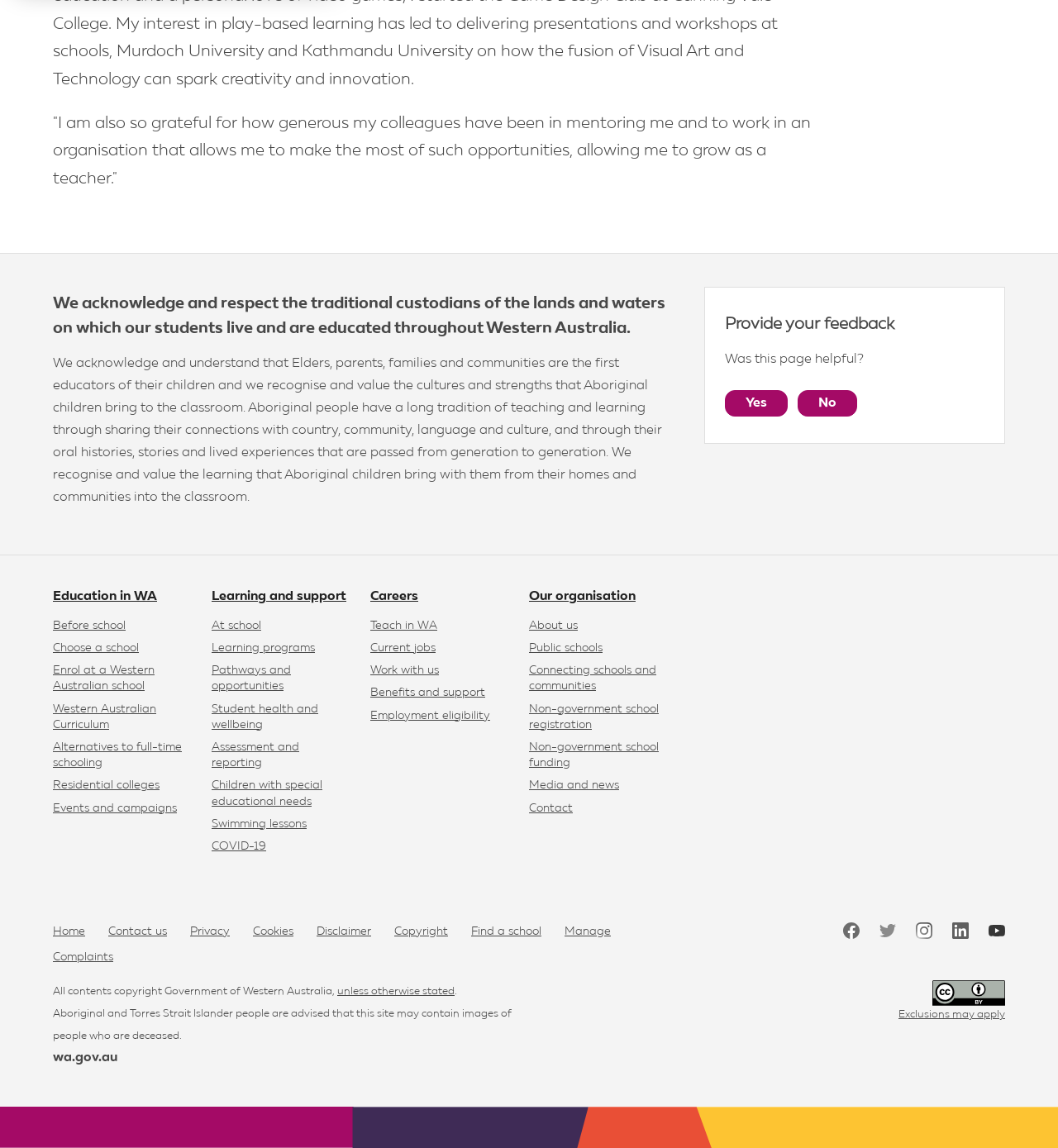Please give a short response to the question using one word or a phrase:
What is the last link in the 'Quick Links' section?

Manage